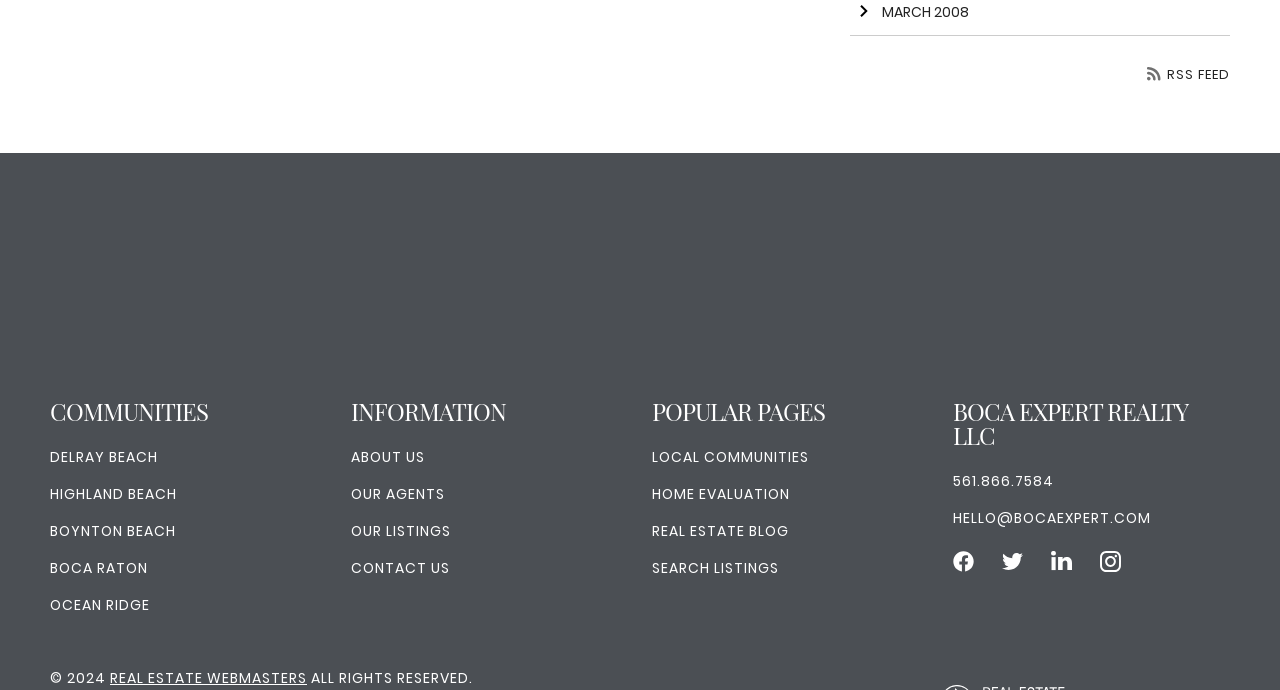What is the phone number of the realty company?
Please elaborate on the answer to the question with detailed information.

I found the phone number by looking at the link with the description '561.866.7584' under the 'BOCA EXPERT REALTY LLC' heading.